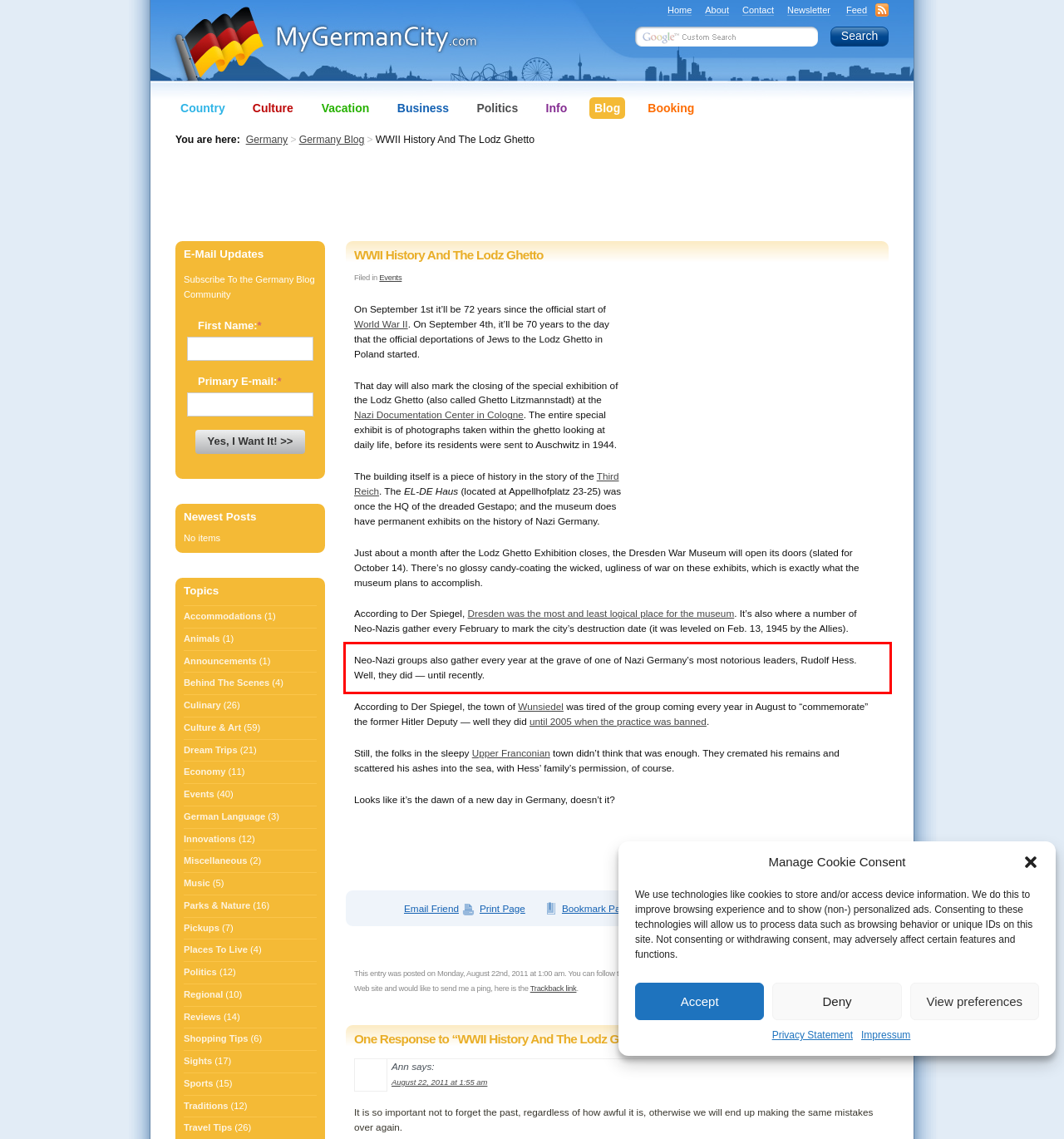Using the webpage screenshot, recognize and capture the text within the red bounding box.

Neo-Nazi groups also gather every year at the grave of one of Nazi Germany’s most notorious leaders, Rudolf Hess. Well, they did — until recently.